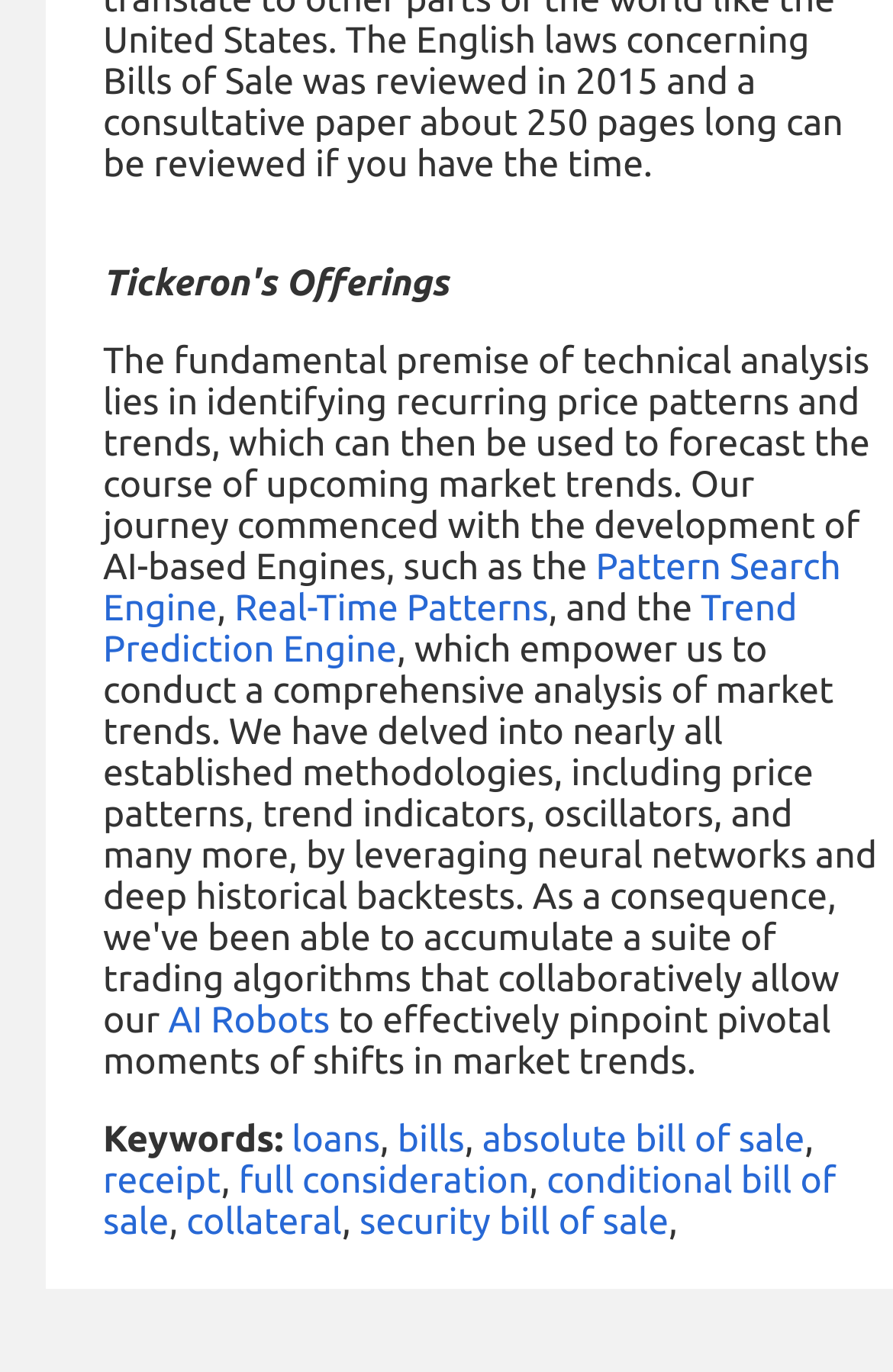What is the purpose of the AI-based engines?
From the details in the image, provide a complete and detailed answer to the question.

According to the text, the AI-based engines are developed to identify recurring price patterns and trends, which can then be used to forecast the course of upcoming market trends.